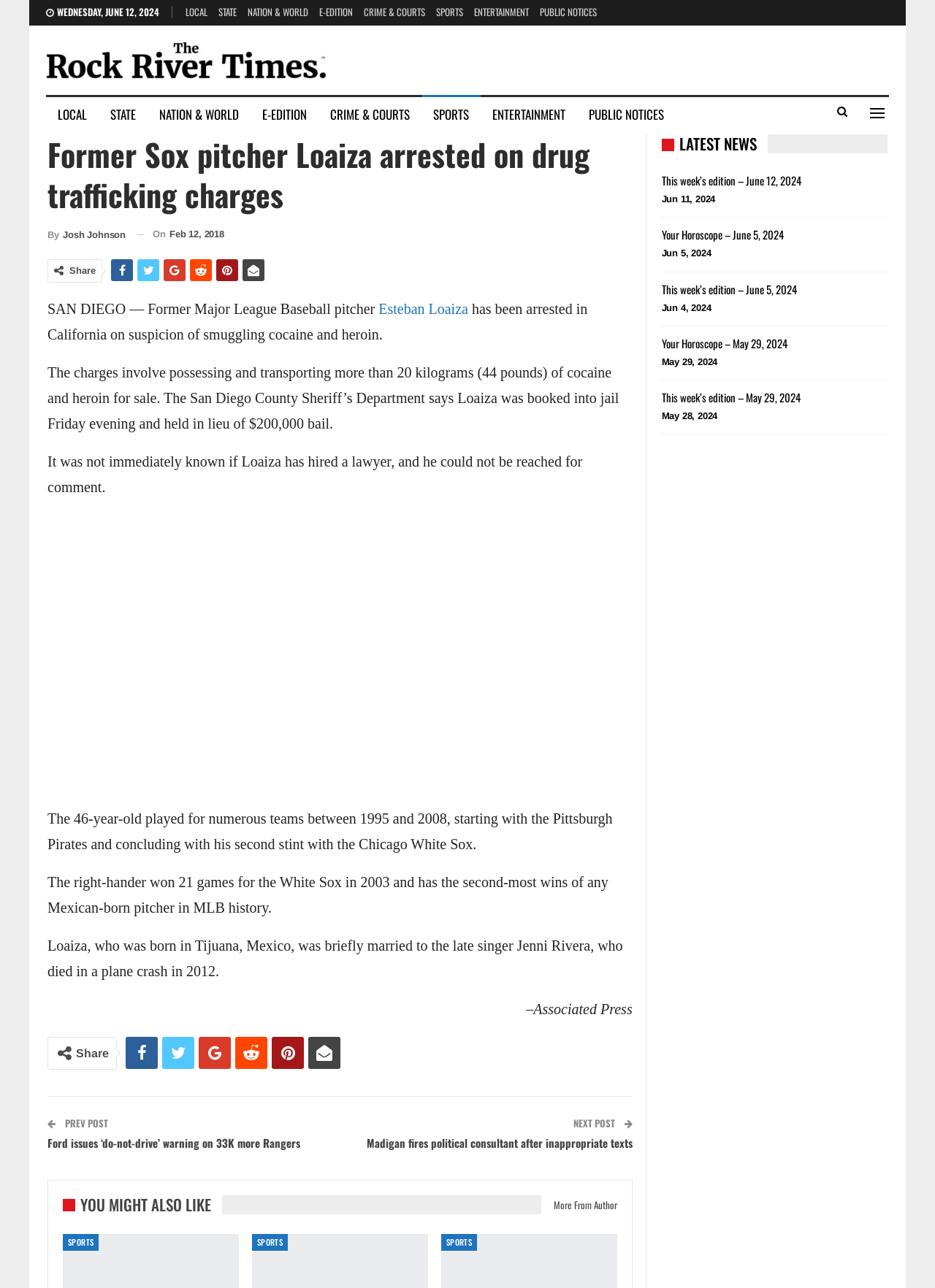Highlight the bounding box coordinates of the element that should be clicked to carry out the following instruction: "View the next post". The coordinates must be given as four float numbers ranging from 0 to 1, i.e., [left, top, right, bottom].

[0.613, 0.866, 0.66, 0.877]